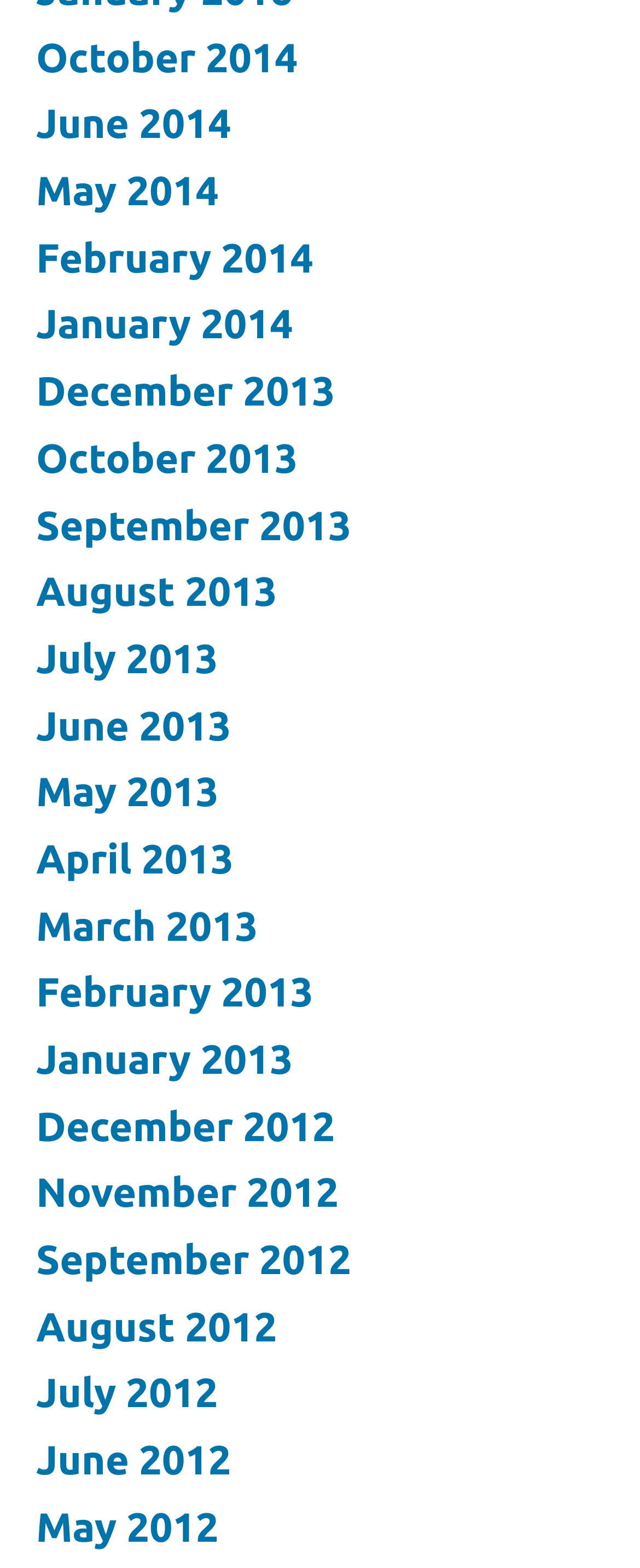Identify the bounding box of the HTML element described as: "February 2014".

[0.056, 0.15, 0.49, 0.179]